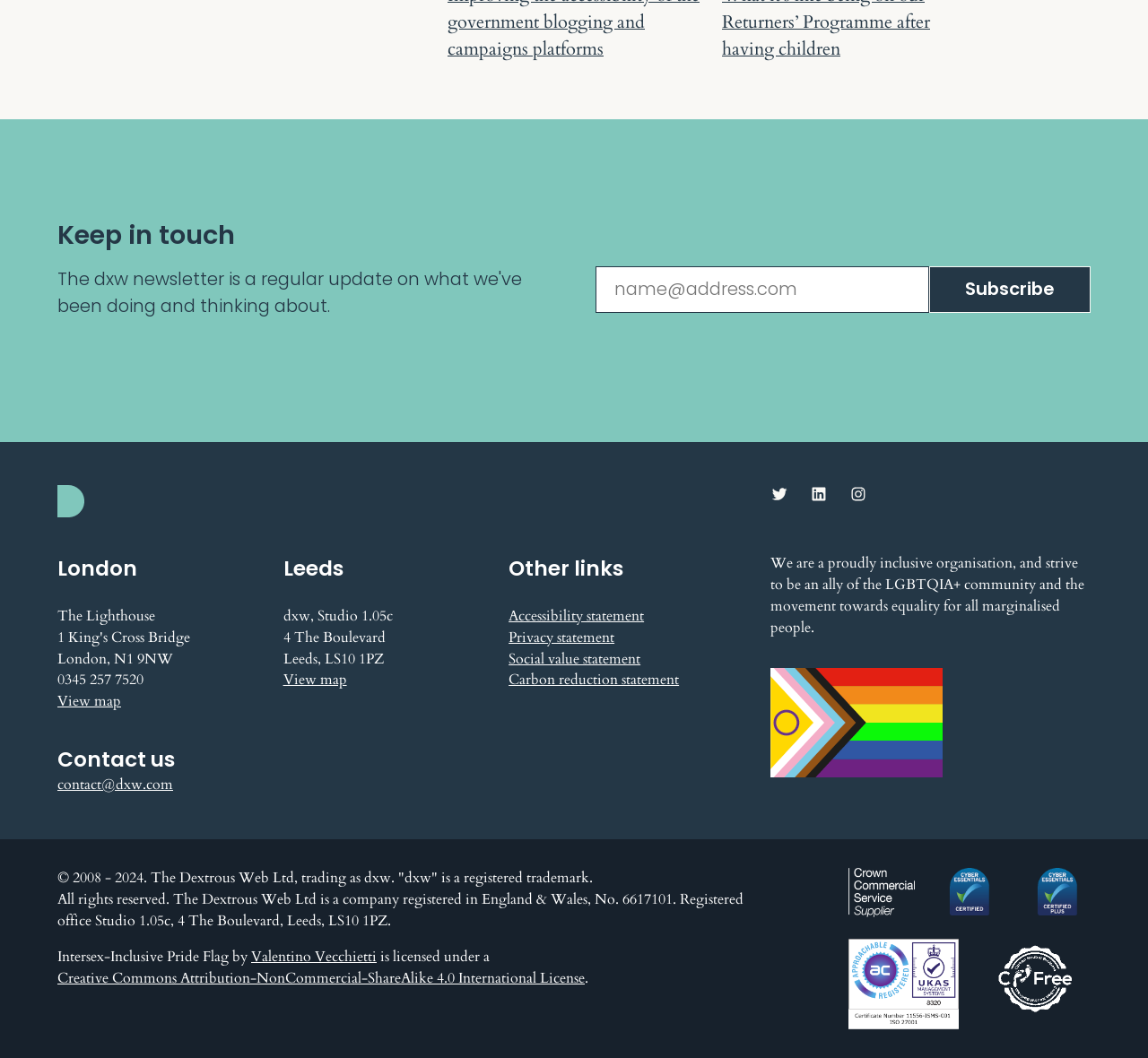Please specify the bounding box coordinates in the format (top-left x, top-left y, bottom-right x, bottom-right y), with values ranging from 0 to 1. Identify the bounding box for the UI component described as follows: Privacy statement

[0.443, 0.593, 0.535, 0.612]